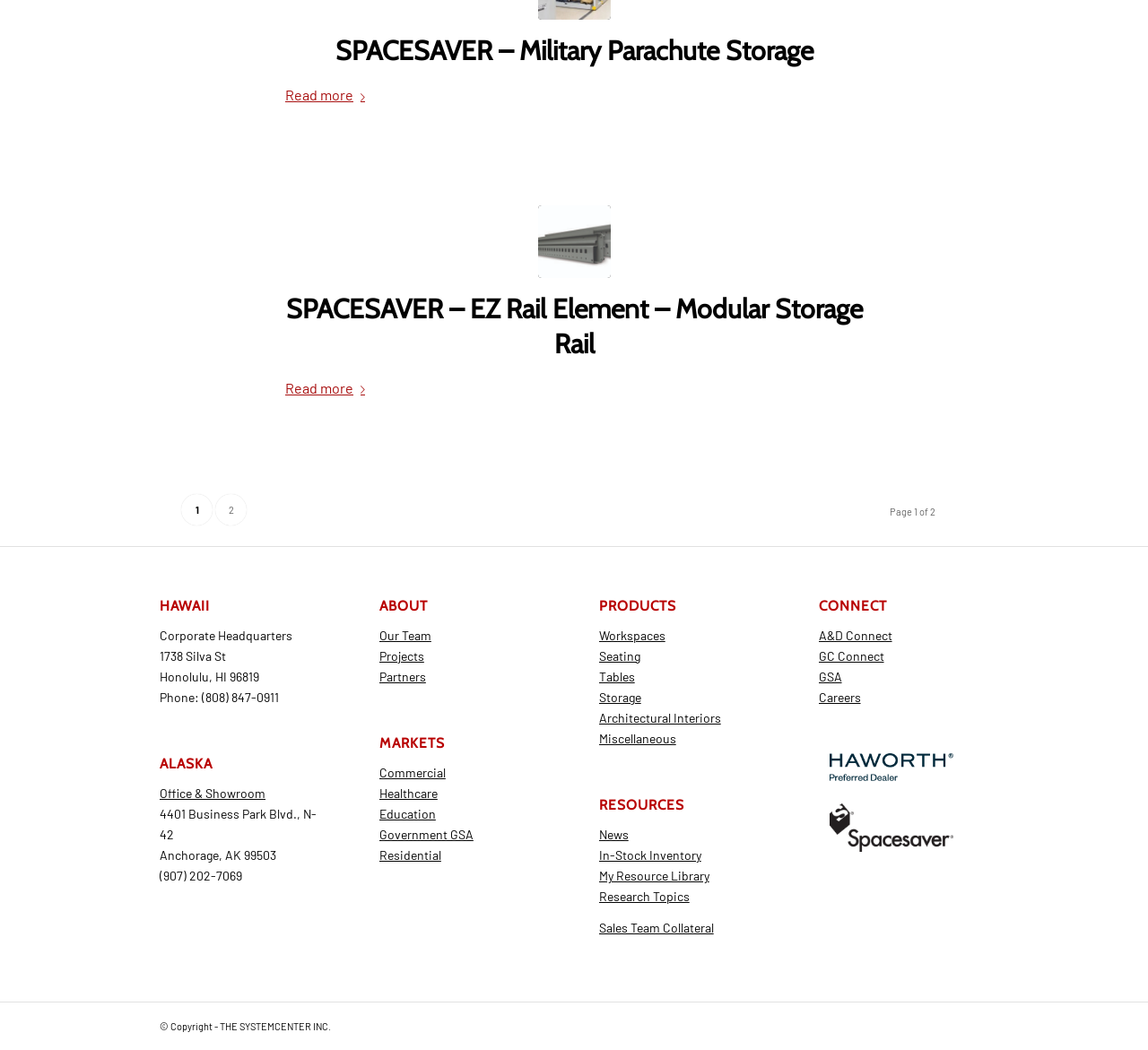Identify the bounding box of the HTML element described as: "Sales Team Collateral".

[0.522, 0.876, 0.622, 0.891]